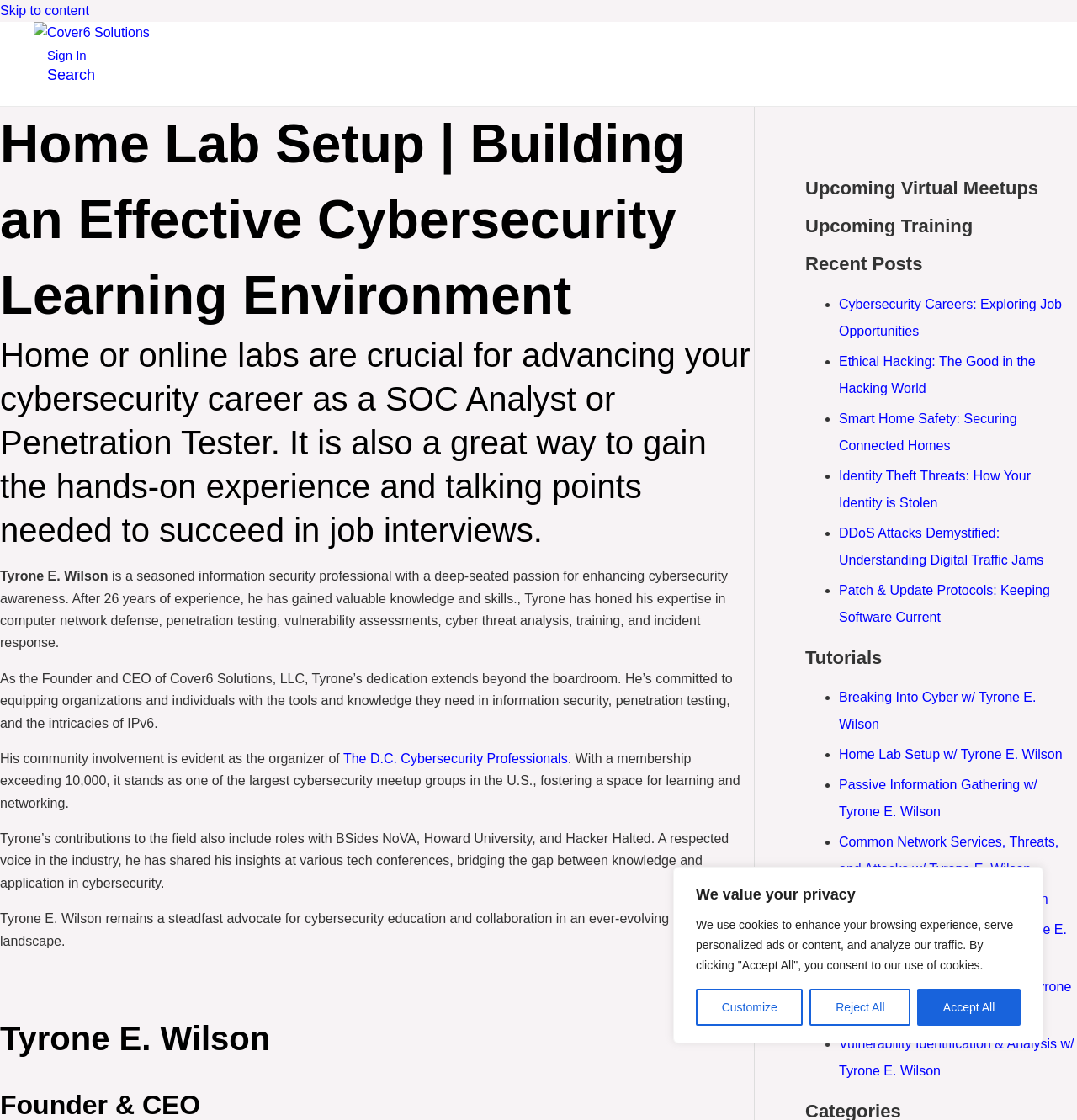Give a comprehensive overview of the webpage, including key elements.

This webpage is about building an effective cybersecurity learning environment, specifically focusing on home lab setup. The page is divided into several sections, with a prominent header at the top that reads "Home Lab Setup | Building an Effective Cybersecurity Learning Environment". 

Below the header, there is a section about the author, Tyrone E. Wilson, a seasoned information security professional with 26 years of experience. His bio is accompanied by a figure, likely a photo of him. 

To the top right of the page, there is a navigation menu with links to "Account" and "Search". Above this menu, there is a cookie consent notification with buttons to "Customize", "Reject All", and "Accept All". 

On the left side of the page, there is a section with three columns of links, labeled "Upcoming Virtual Meetups", "Upcoming Training", and "Recent Posts". The "Recent Posts" section has a list of five links to articles about cybersecurity topics, including job opportunities, ethical hacking, and smart home safety. 

Below the author's bio, there is a section labeled "Tutorials" with a list of eight links to tutorials on various cybersecurity topics, including home lab setup, passive information gathering, and Wireshark fundamentals. 

Throughout the page, there are several images, including the author's photo and possibly other graphics or icons. The overall layout is organized, with clear headings and concise text.